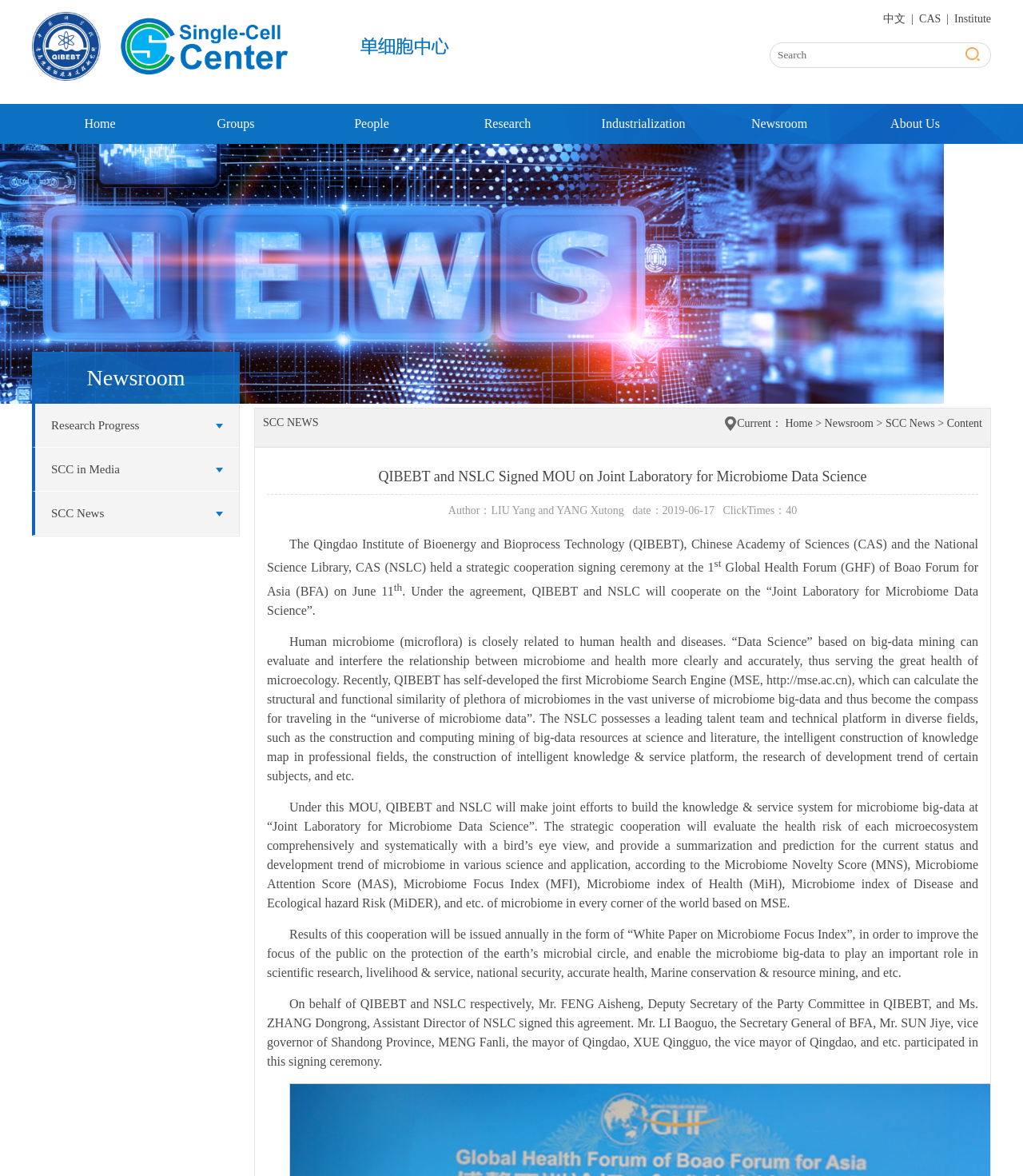Please find and report the bounding box coordinates of the element to click in order to perform the following action: "Read the news about SCC". The coordinates should be expressed as four float numbers between 0 and 1, in the format [left, top, right, bottom].

[0.866, 0.355, 0.914, 0.365]